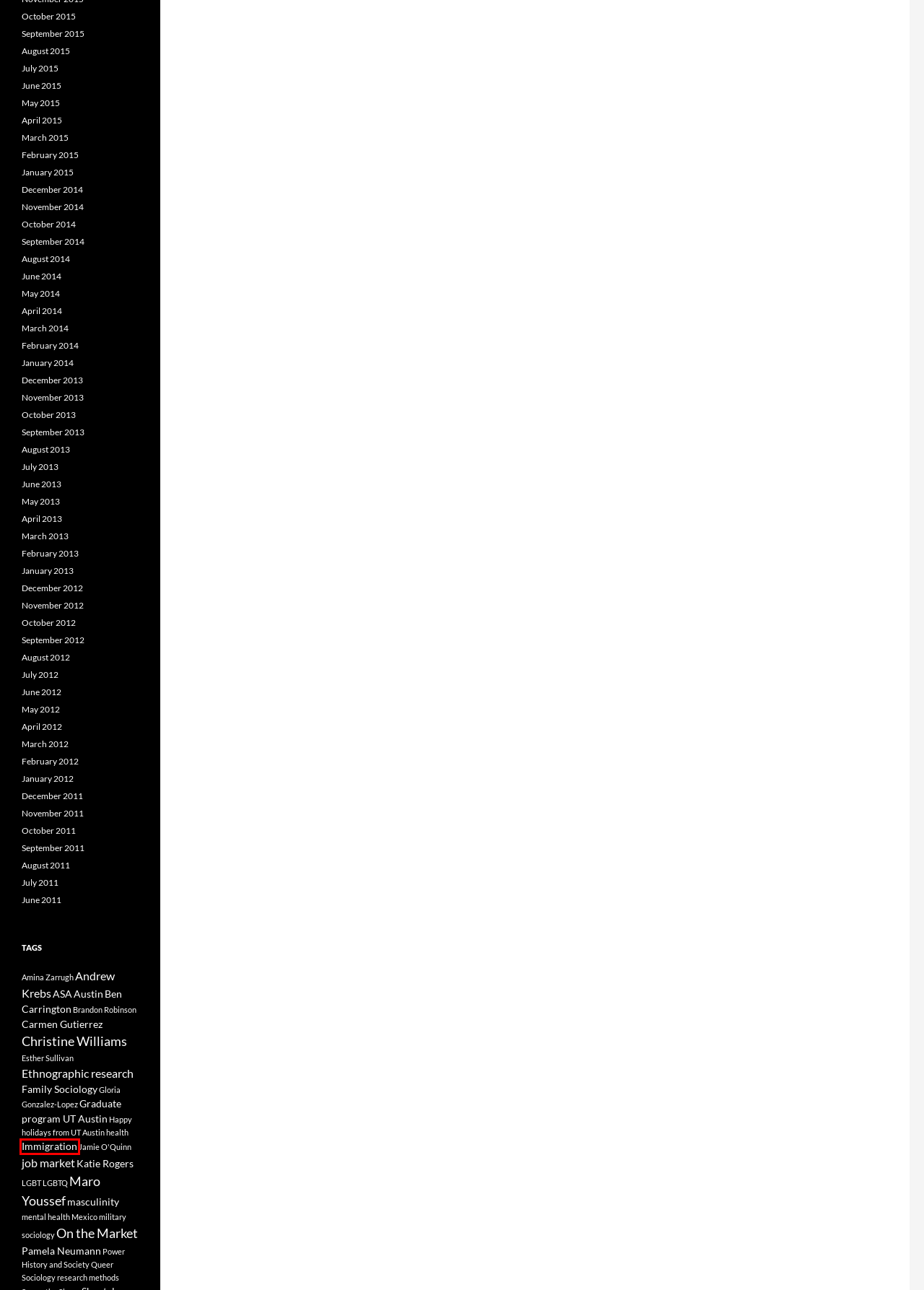Review the screenshot of a webpage which includes a red bounding box around an element. Select the description that best fits the new webpage once the element in the bounding box is clicked. Here are the candidates:
A. December | 2012 | UT Austin SOC
B. August | 2013 | UT Austin SOC
C. December | 2013 | UT Austin SOC
D. Immigration | UT Austin SOC
E. August | 2015 | UT Austin SOC
F. November | 2012 | UT Austin SOC
G. July | 2013 | UT Austin SOC
H. October | 2015 | UT Austin SOC

D